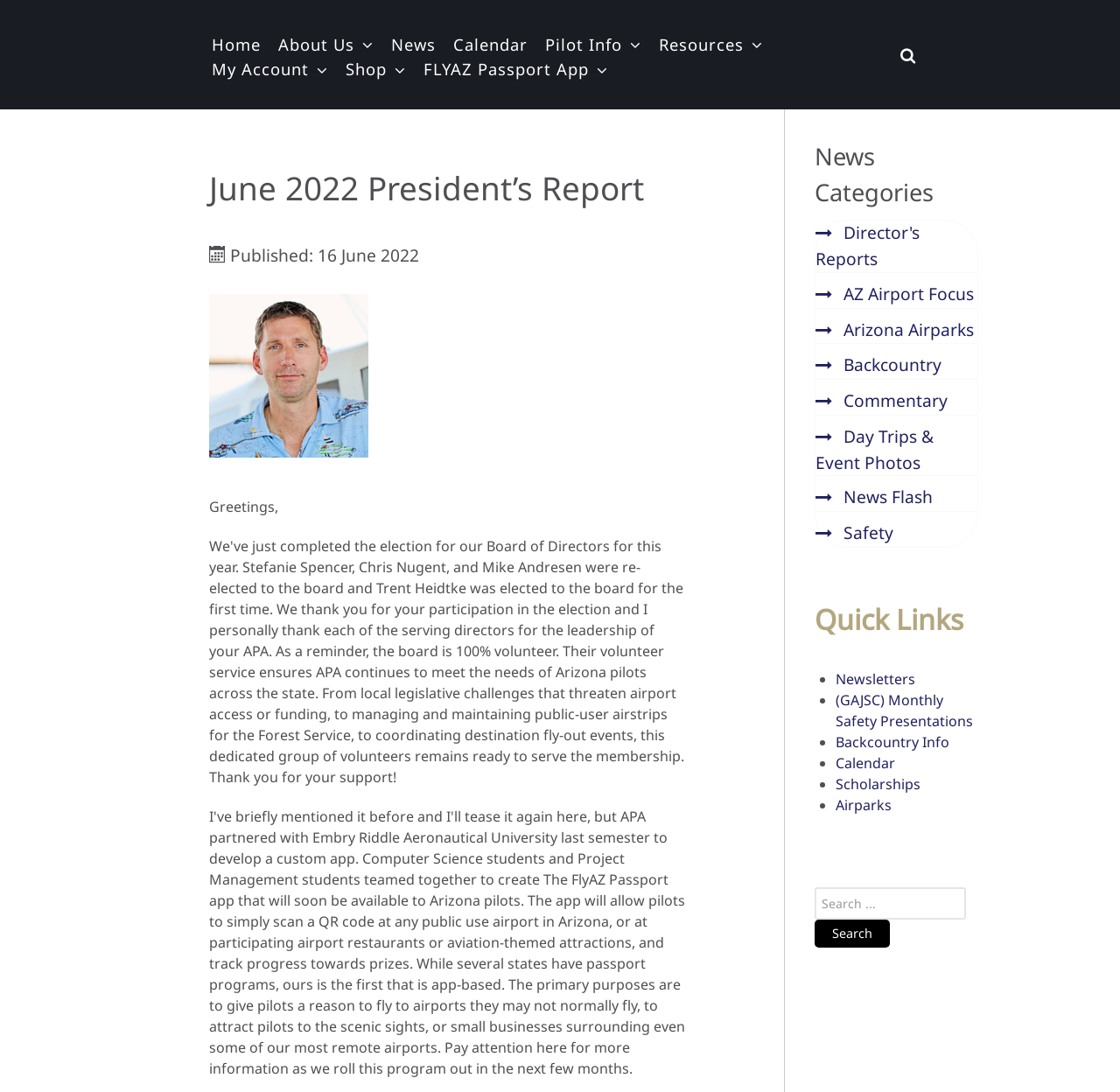What is the date of the president's report?
Using the screenshot, give a one-word or short phrase answer.

16 June 2022